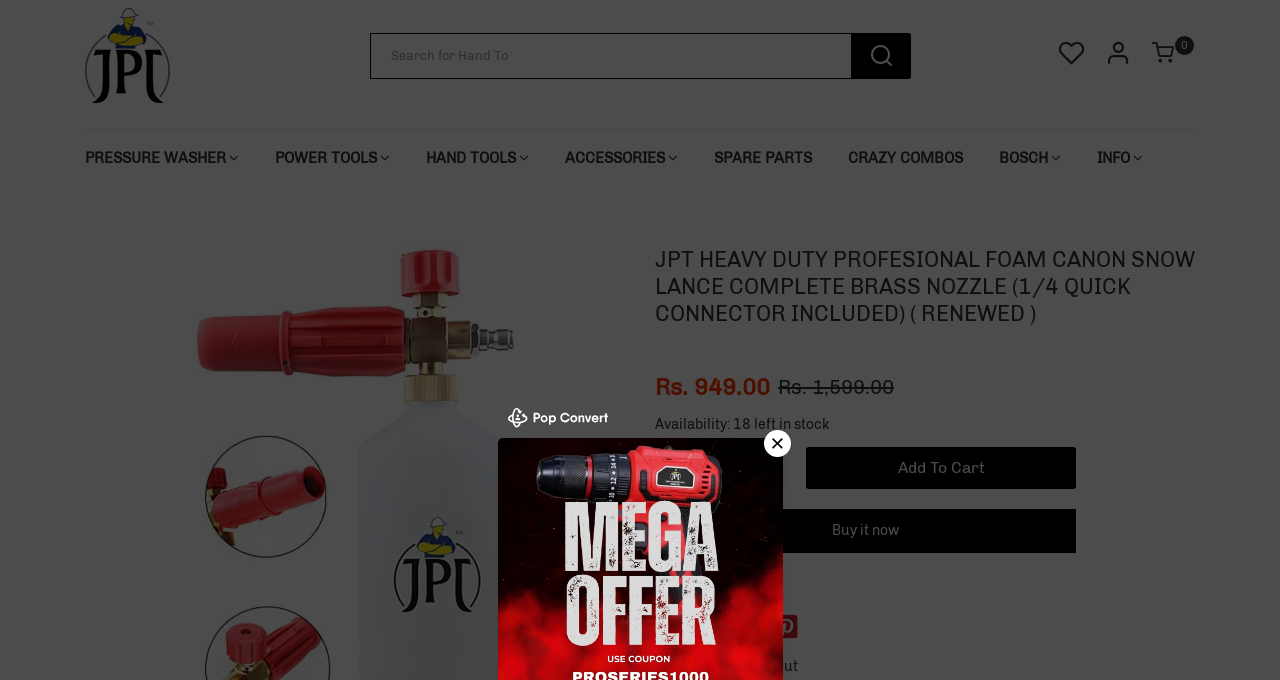Locate the bounding box coordinates of the clickable area needed to fulfill the instruction: "Share on Facebook".

[0.552, 0.904, 0.57, 0.943]